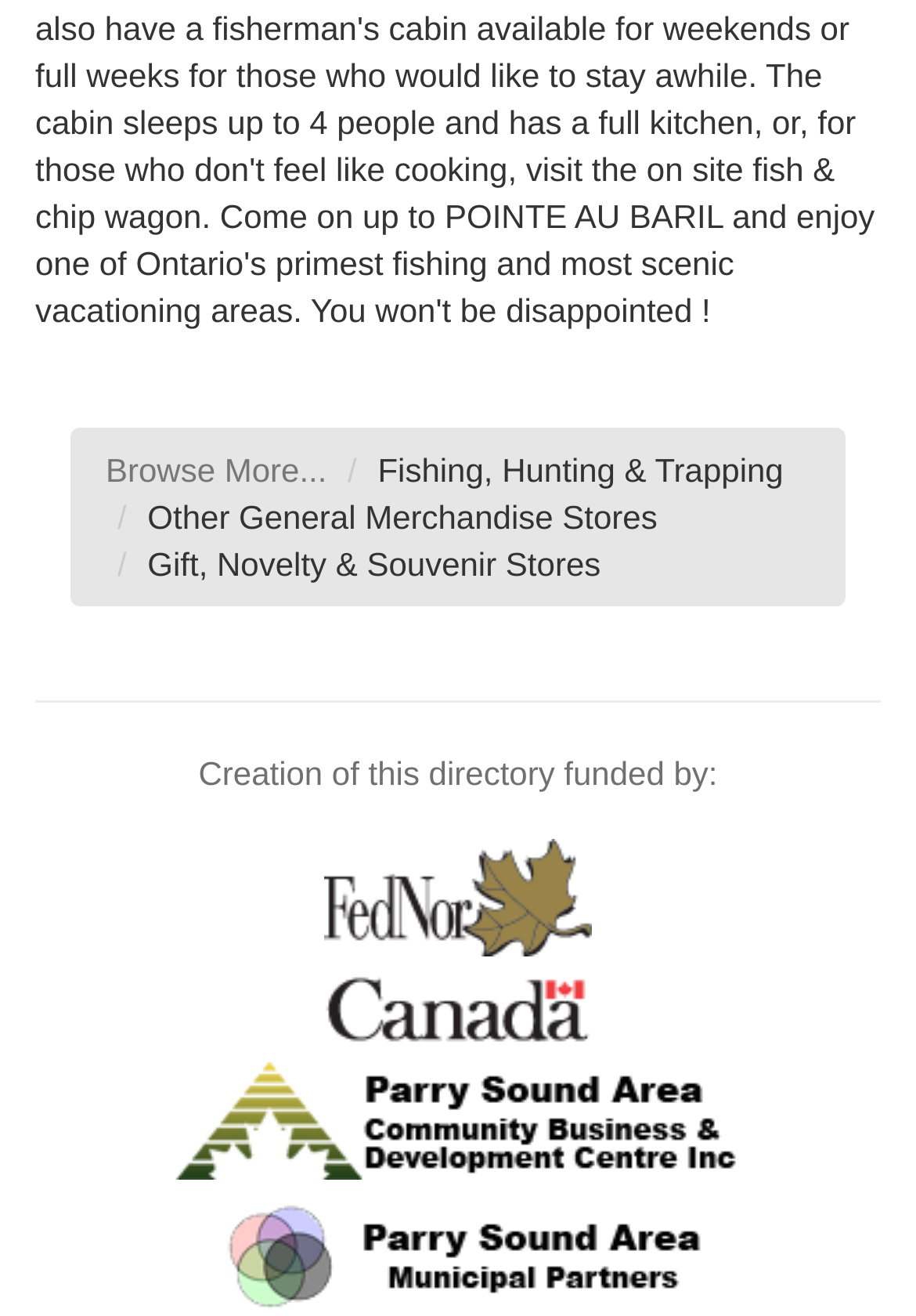Bounding box coordinates should be in the format (top-left x, top-left y, bottom-right x, bottom-right y) and all values should be floating point numbers between 0 and 1. Determine the bounding box coordinate for the UI element described as: Other General Merchandise Stores

[0.161, 0.379, 0.718, 0.407]